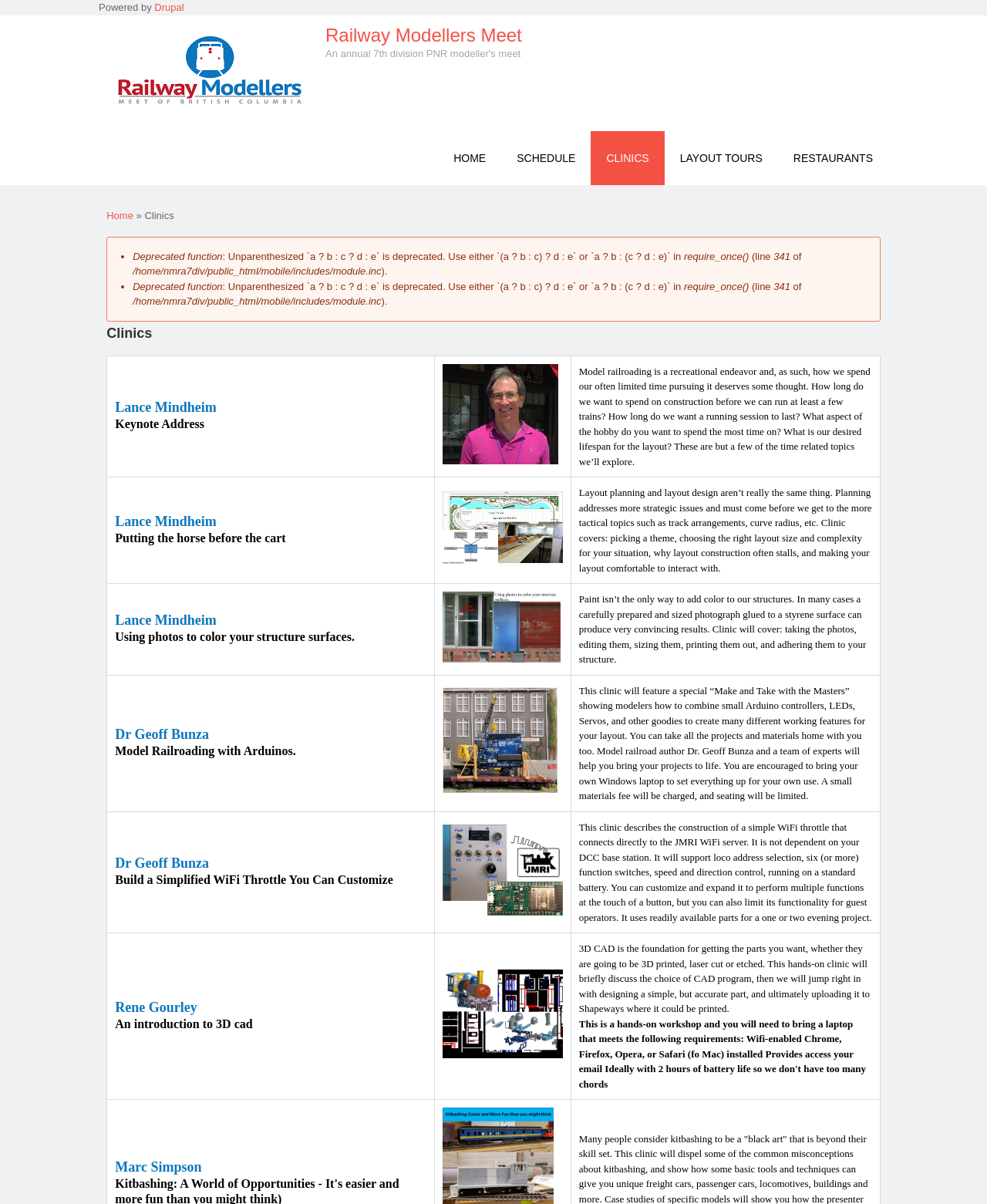Please specify the bounding box coordinates of the clickable section necessary to execute the following command: "Click the link to learn more about 'Model Railroading with Arduinos'".

[0.448, 0.653, 0.565, 0.662]